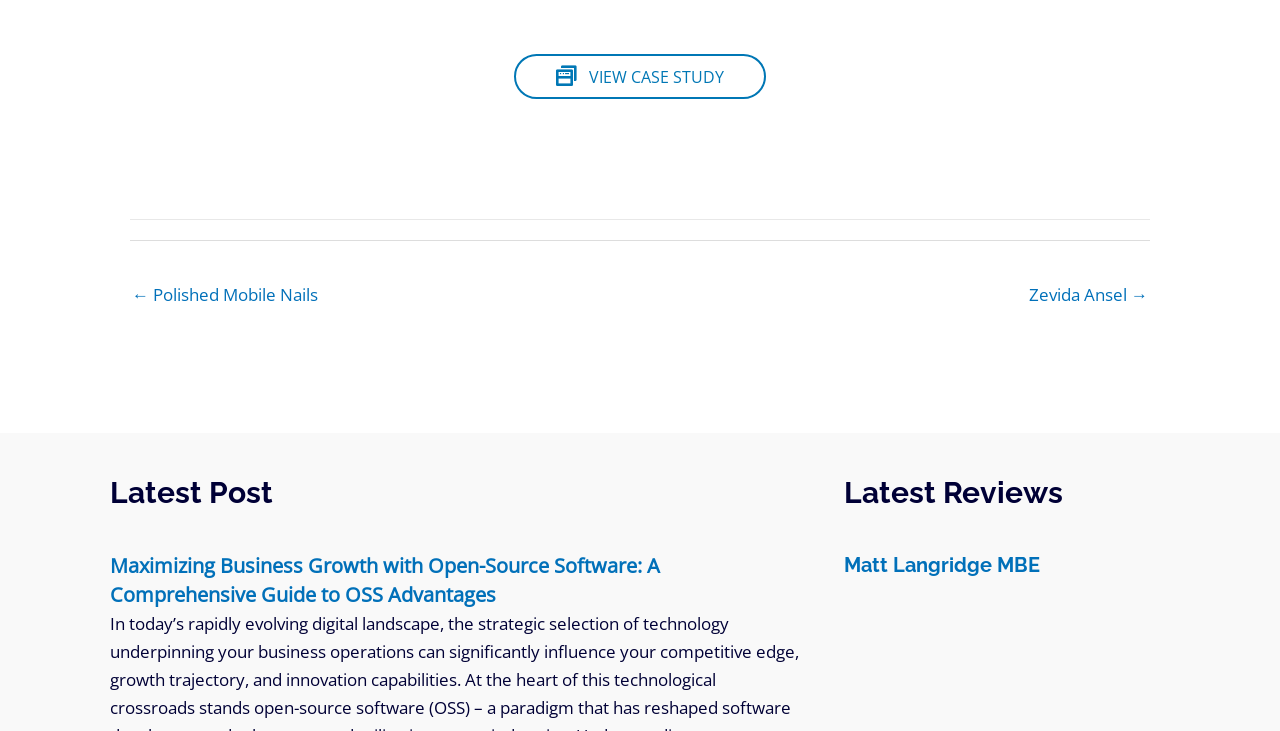Provide the bounding box coordinates of the UI element this sentence describes: "← Polished Mobile Nails".

[0.103, 0.379, 0.248, 0.433]